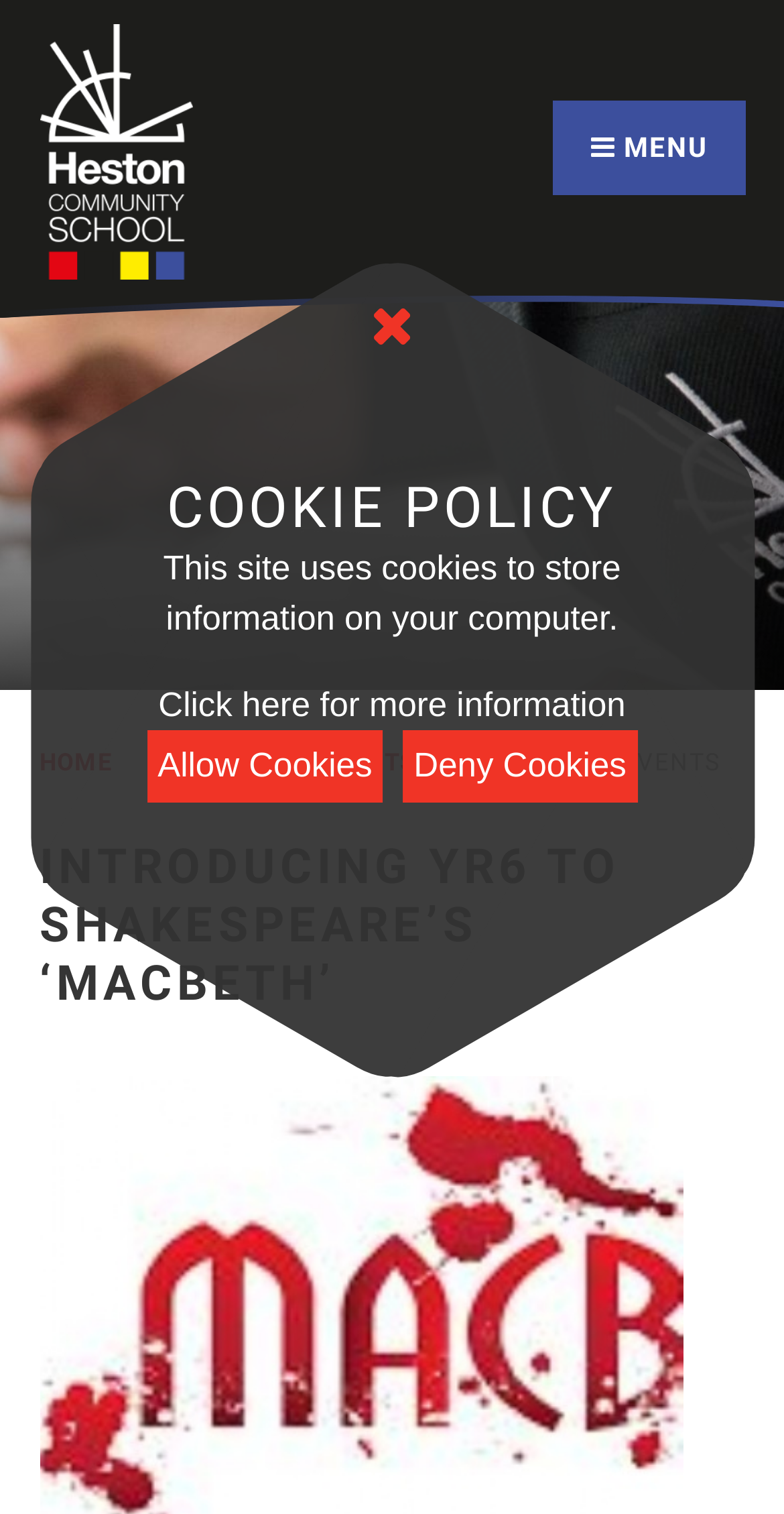Please determine the bounding box coordinates for the element that should be clicked to follow these instructions: "Check JMD Youtube".

None